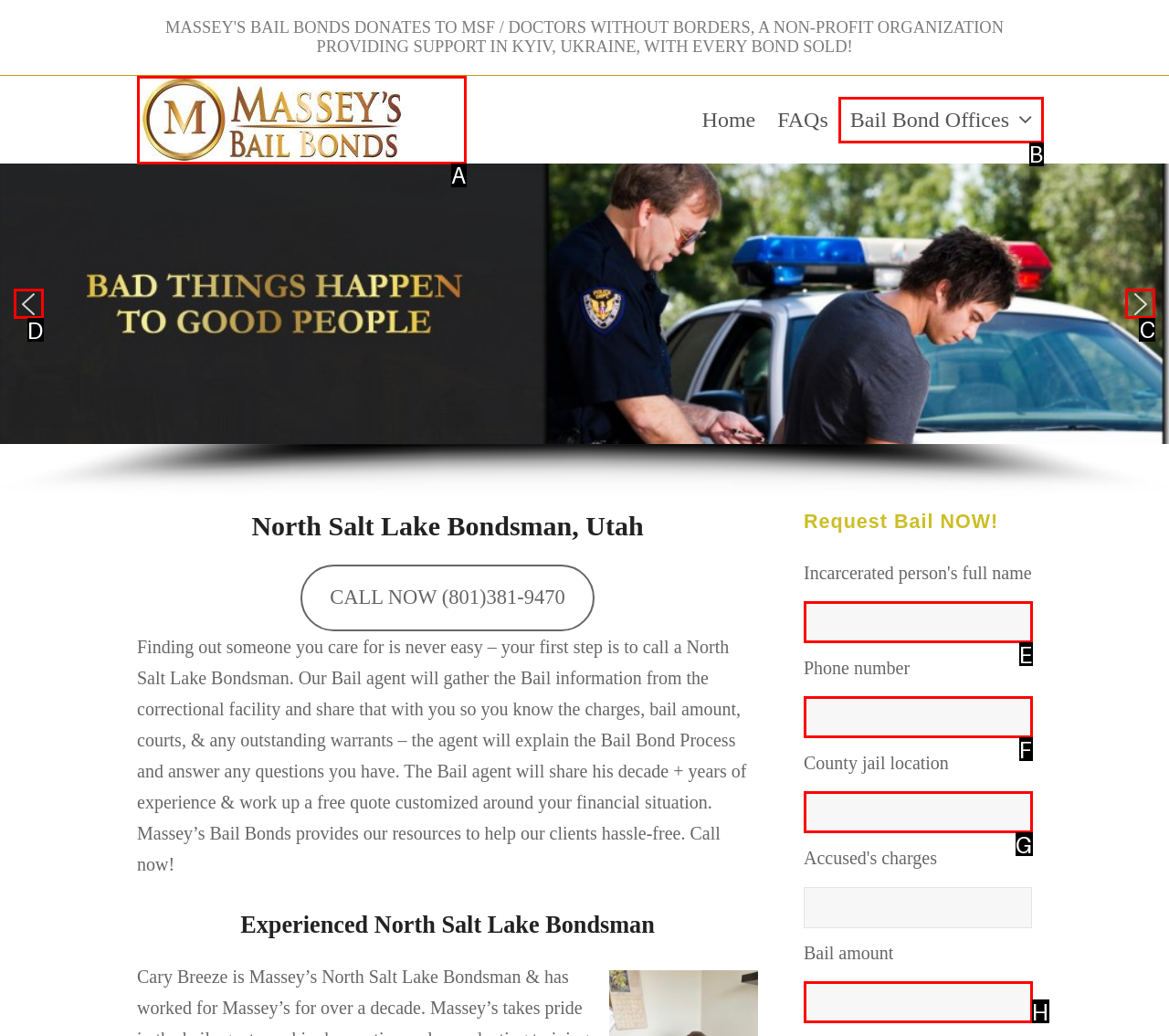From the given choices, which option should you click to complete this task: Click the 'next arrow' button? Answer with the letter of the correct option.

C